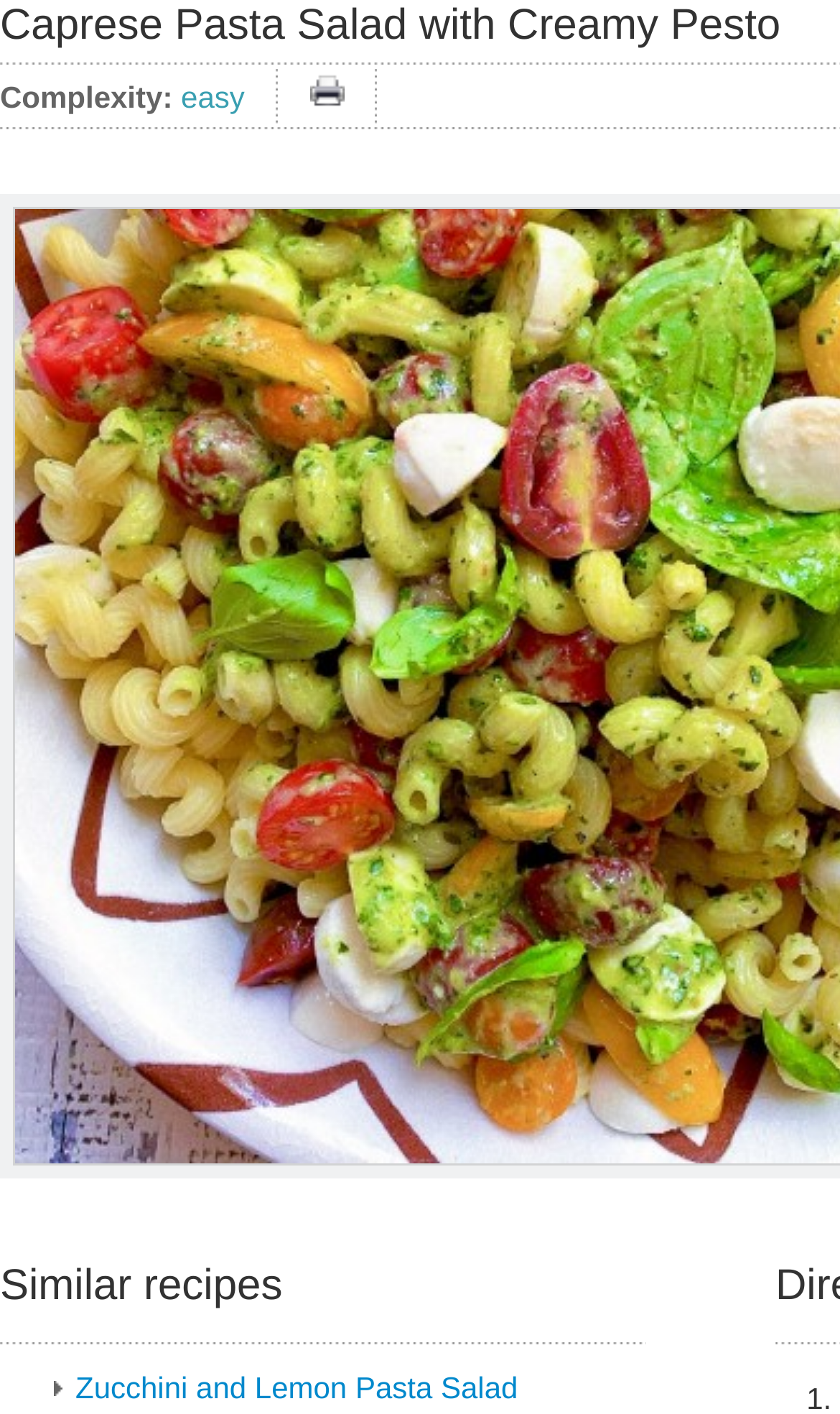Given the webpage screenshot and the description, determine the bounding box coordinates (top-left x, top-left y, bottom-right x, bottom-right y) that define the location of the UI element matching this description: Zucchini and Lemon Pasta Salad

[0.09, 0.969, 0.617, 0.993]